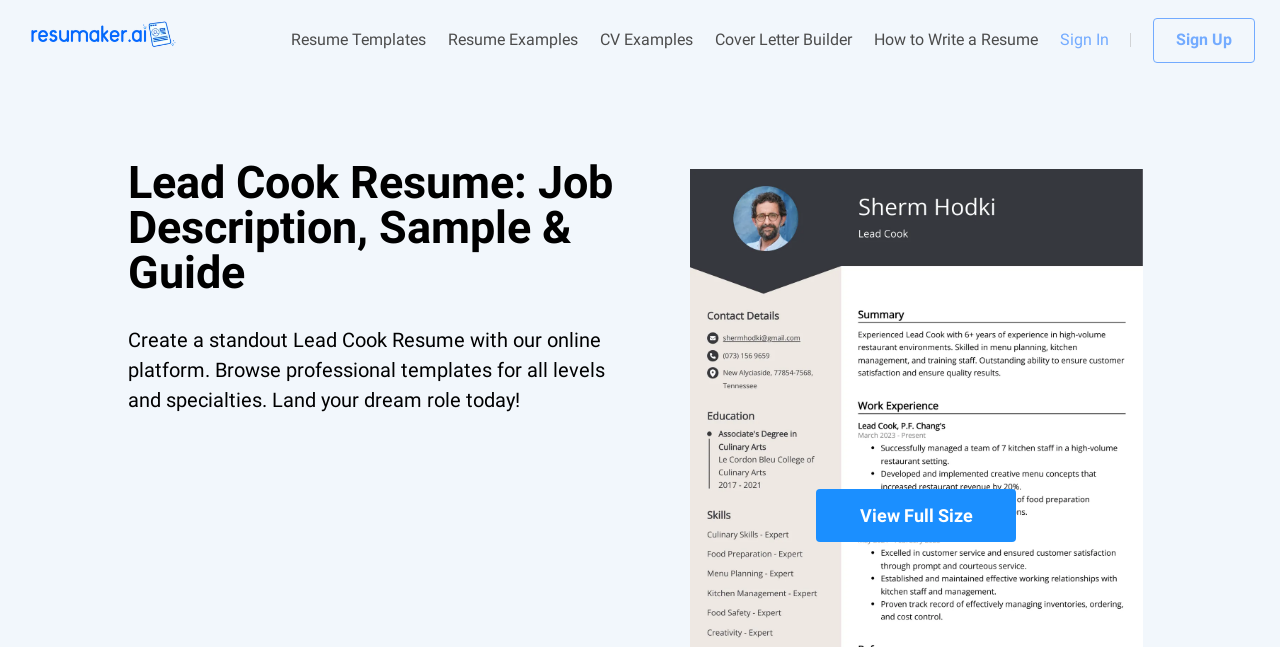Are there any login or registration options available?
Provide a concise answer using a single word or phrase based on the image.

Yes